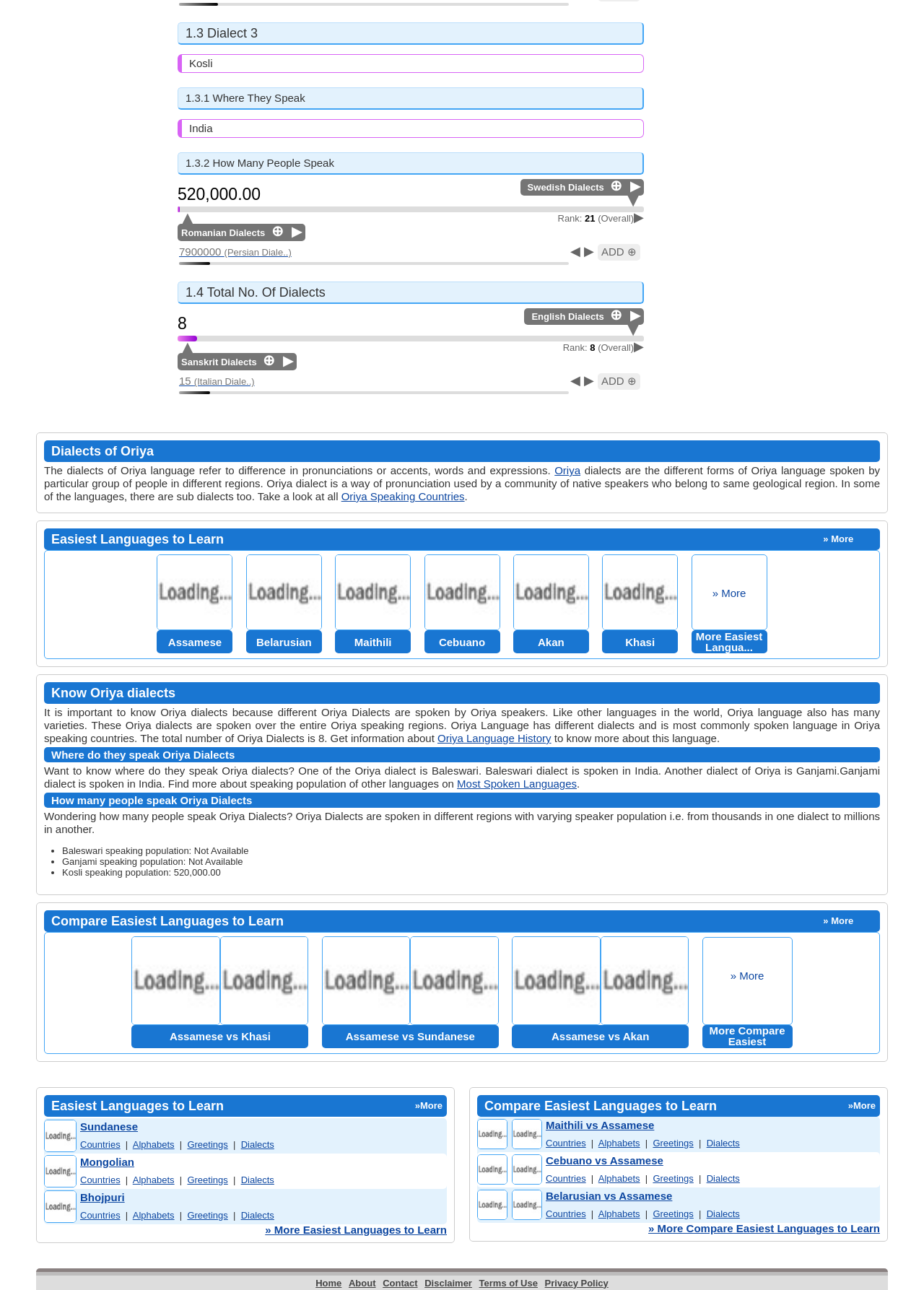What is the rank of Oriya in terms of the number of dialects?
Provide a detailed and well-explained answer to the question.

The answer can be found in the section 'Rank:' where it is stated that Oriya has a rank of 21 in terms of the number of dialects.